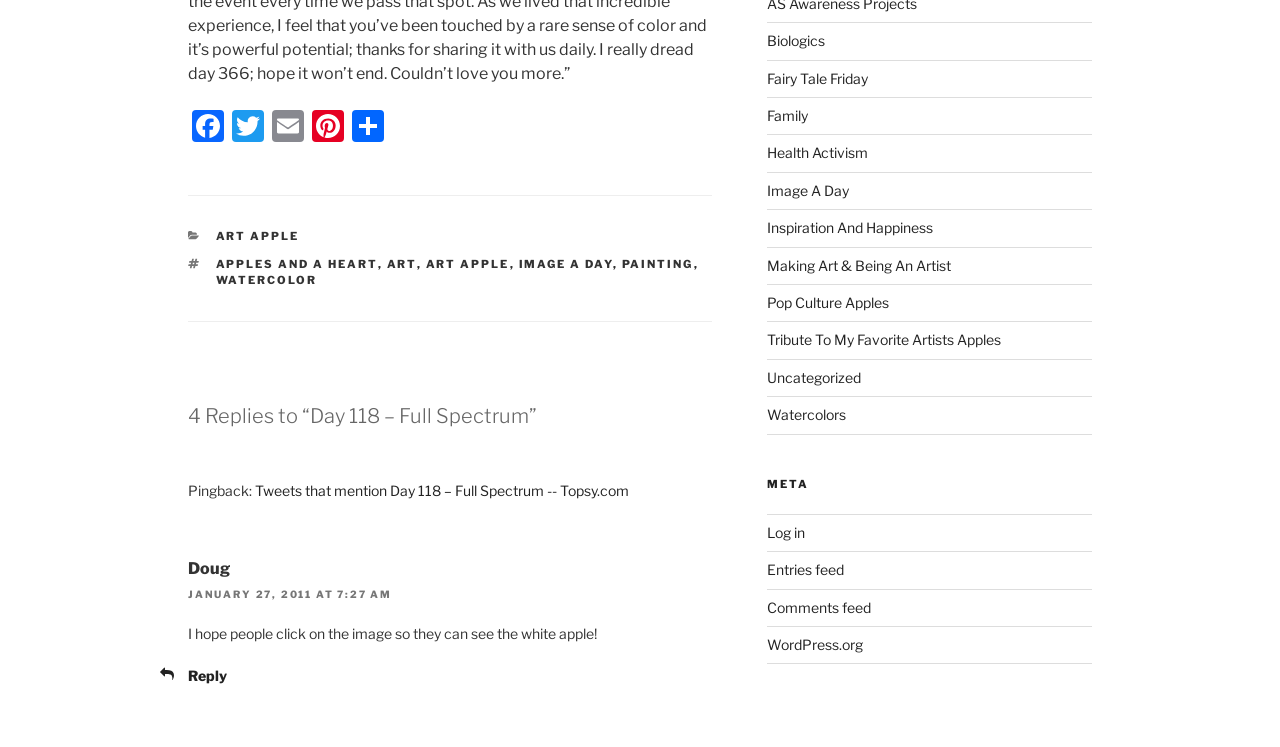Locate the bounding box coordinates of the element you need to click to accomplish the task described by this instruction: "Click on 'Image A Day' category".

[0.599, 0.243, 0.663, 0.266]